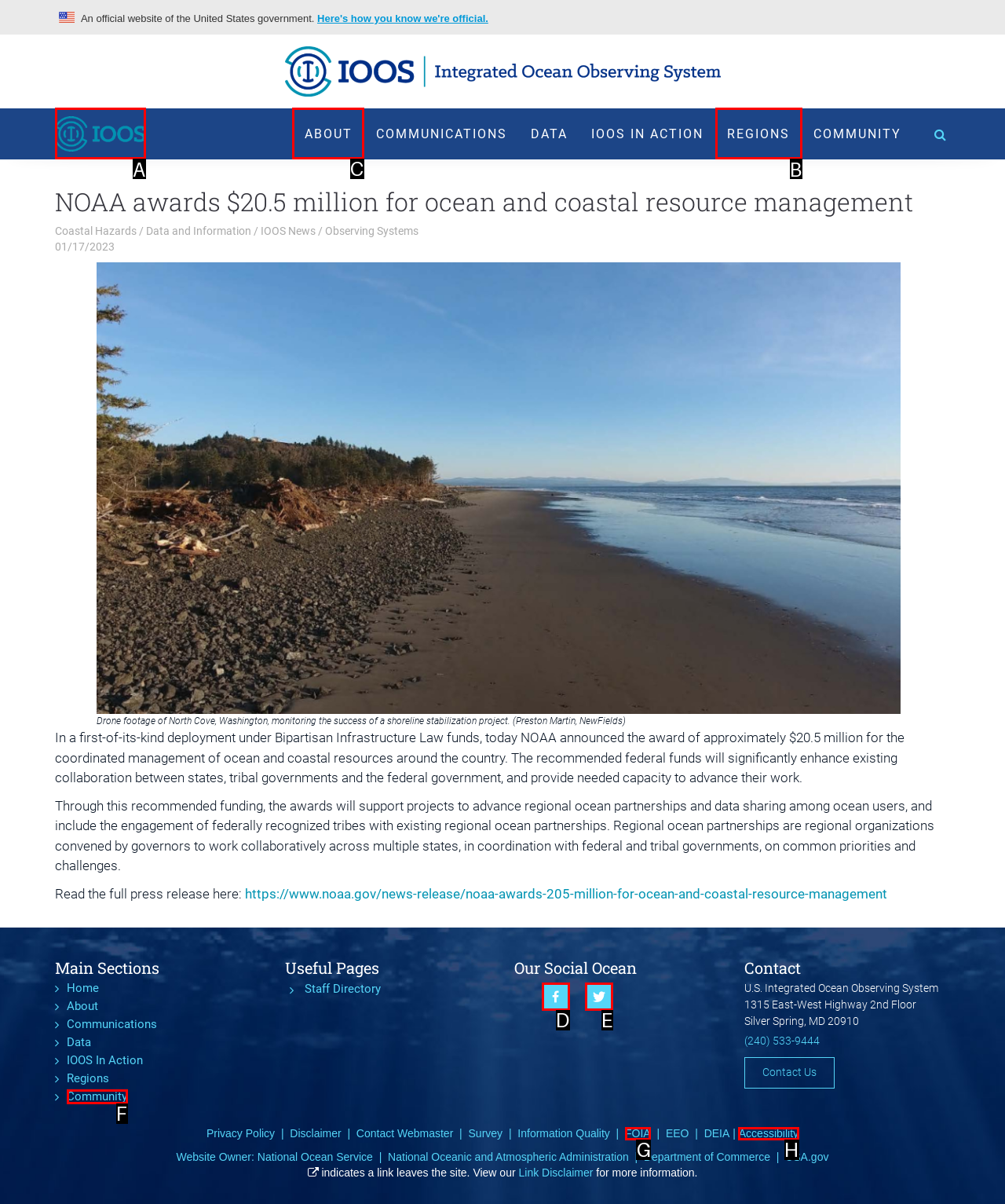For the task: Click on the 'ABOUT' link, tell me the letter of the option you should click. Answer with the letter alone.

C